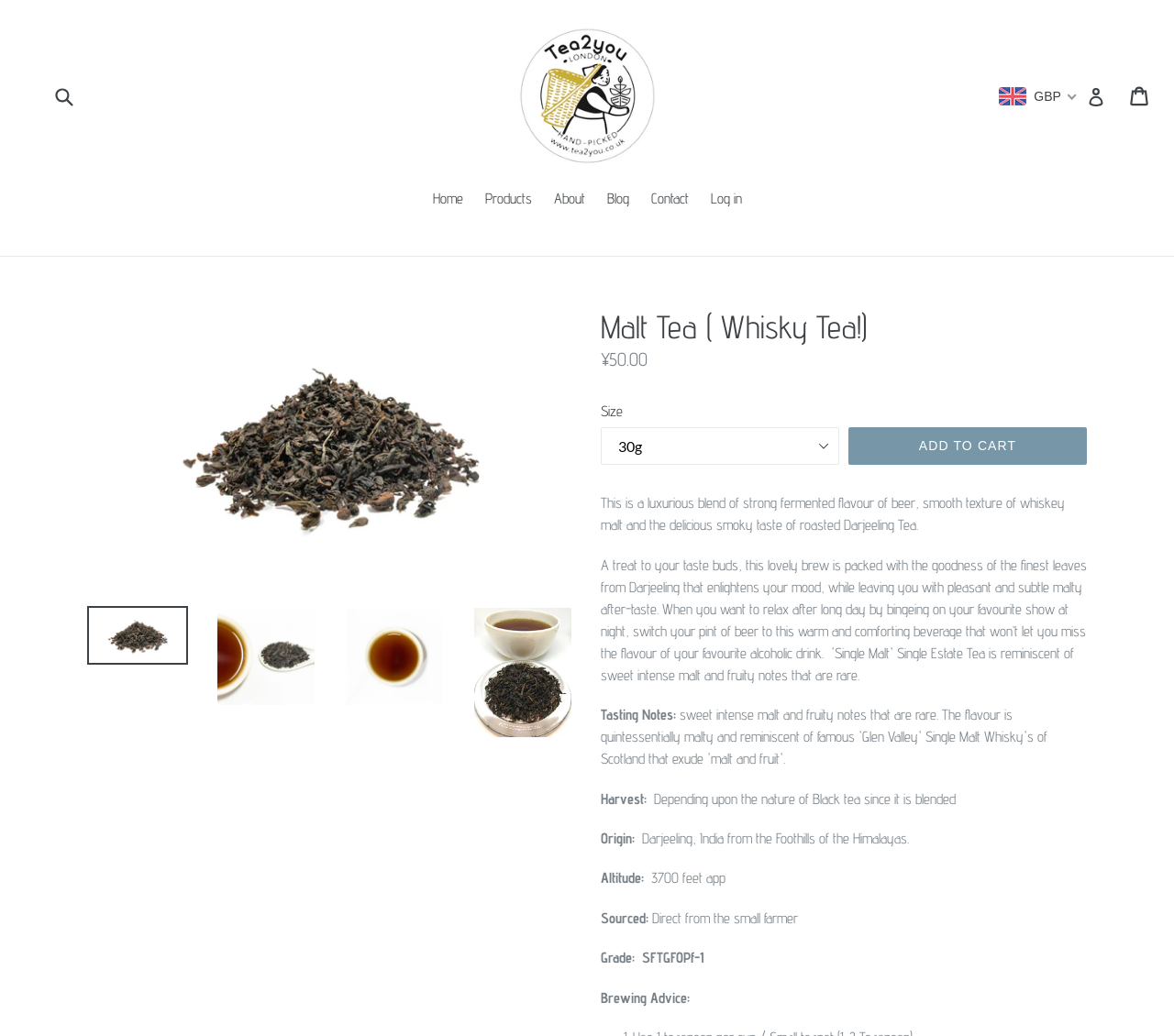Please determine the bounding box coordinates of the element to click on in order to accomplish the following task: "Select a size for the product". Ensure the coordinates are four float numbers ranging from 0 to 1, i.e., [left, top, right, bottom].

[0.512, 0.412, 0.715, 0.449]